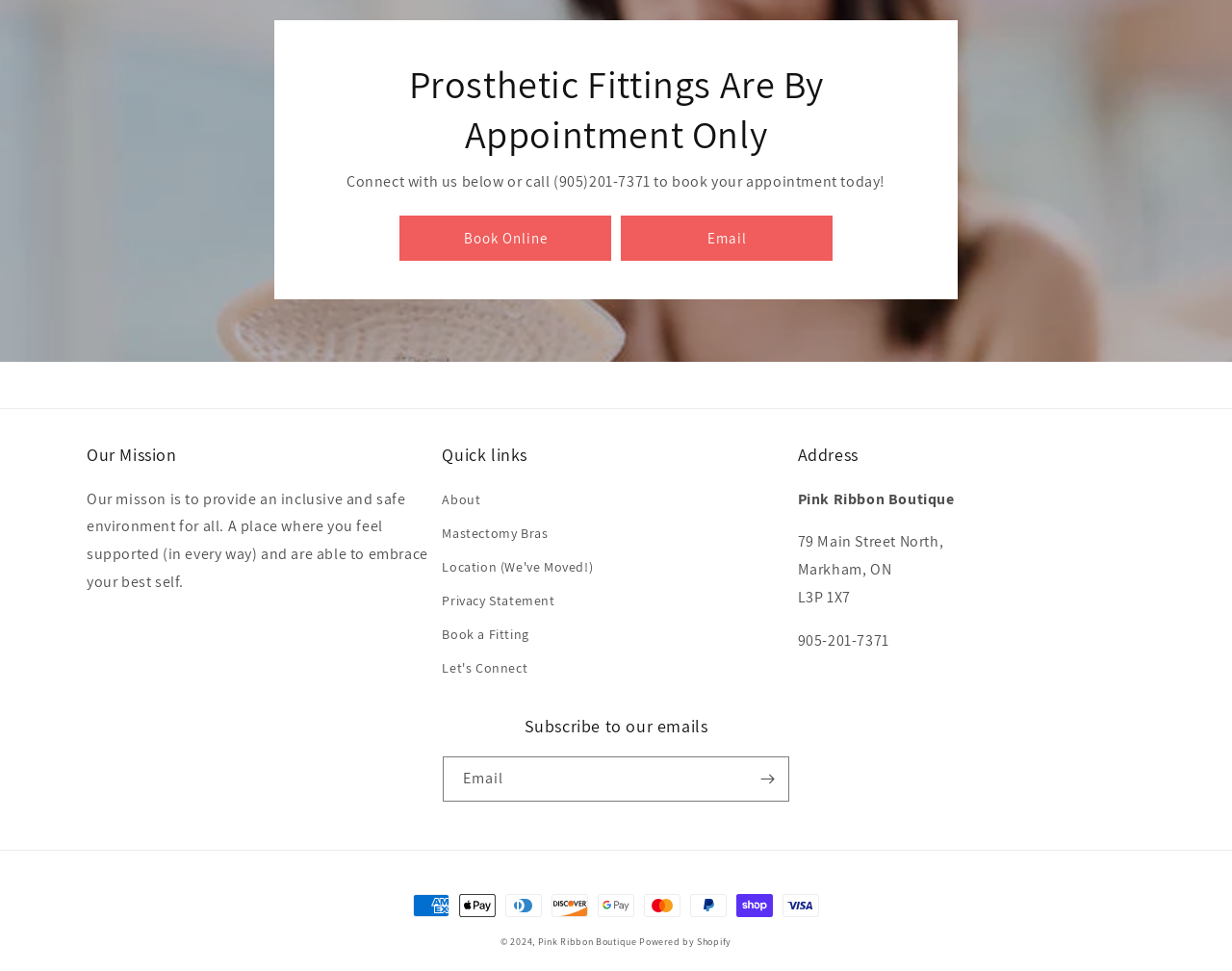Predict the bounding box coordinates of the UI element that matches this description: "Location (We've Moved!)". The coordinates should be in the format [left, top, right, bottom] with each value between 0 and 1.

[0.359, 0.567, 0.481, 0.602]